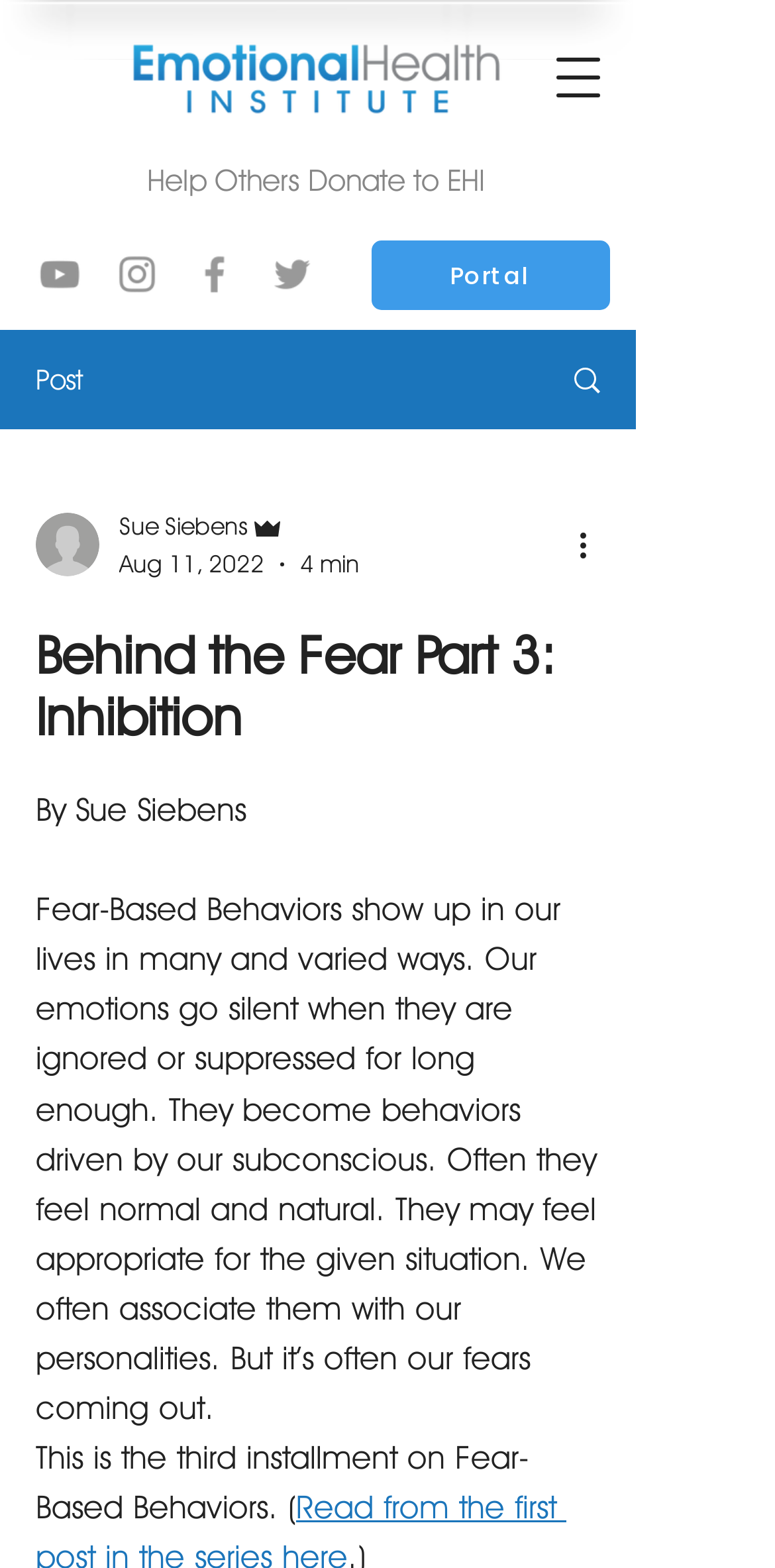Find the bounding box of the UI element described as: "aria-label="Grey Twitter Icon"". The bounding box coordinates should be given as four float values between 0 and 1, i.e., [left, top, right, bottom].

[0.346, 0.16, 0.408, 0.19]